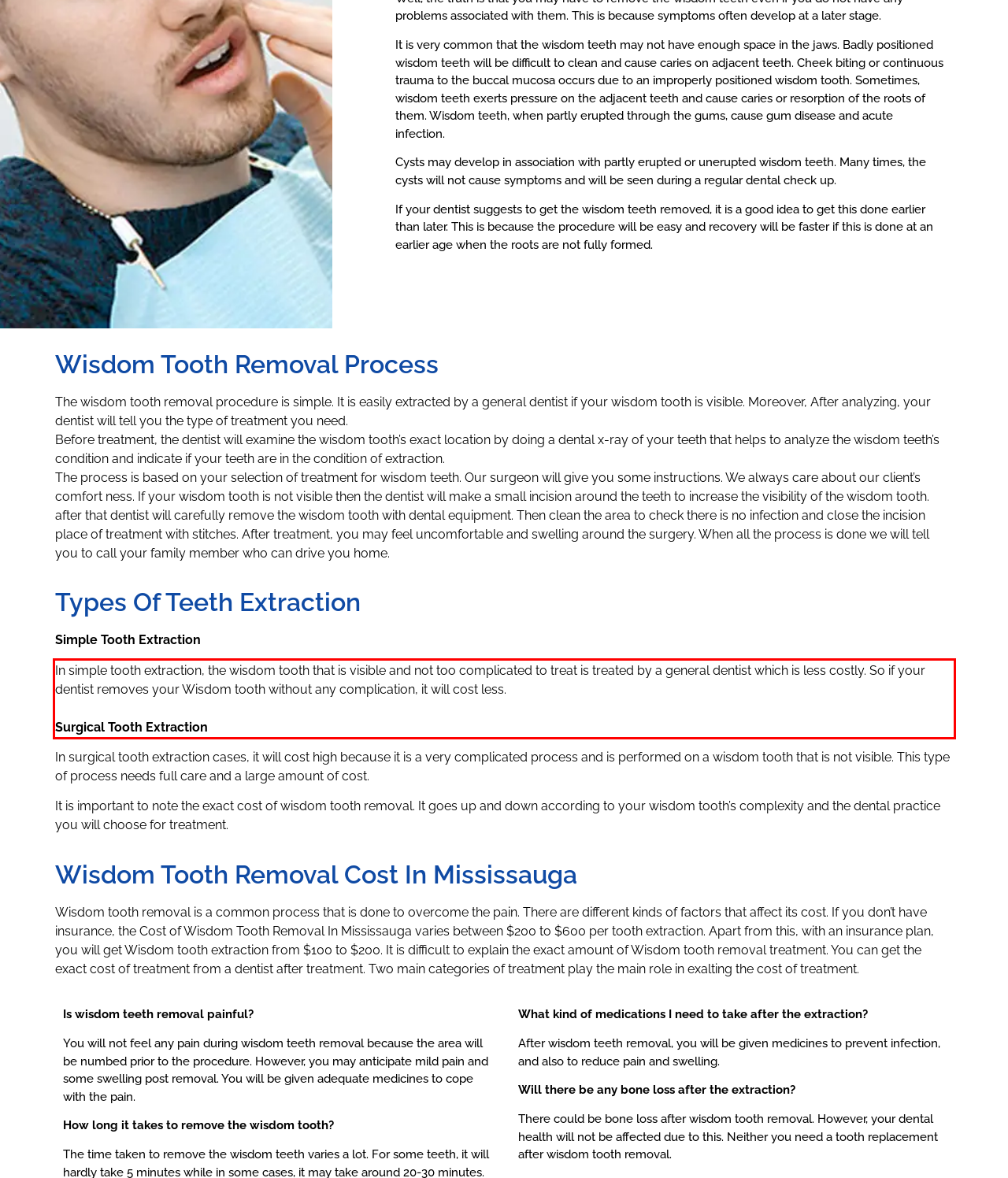Look at the screenshot of the webpage, locate the red rectangle bounding box, and generate the text content that it contains.

In simple tooth extraction, the wisdom tooth that is visible and not too complicated to treat is treated by a general dentist which is less costly. So if your dentist removes your Wisdom tooth without any complication, it will cost less. Surgical Tooth Extraction